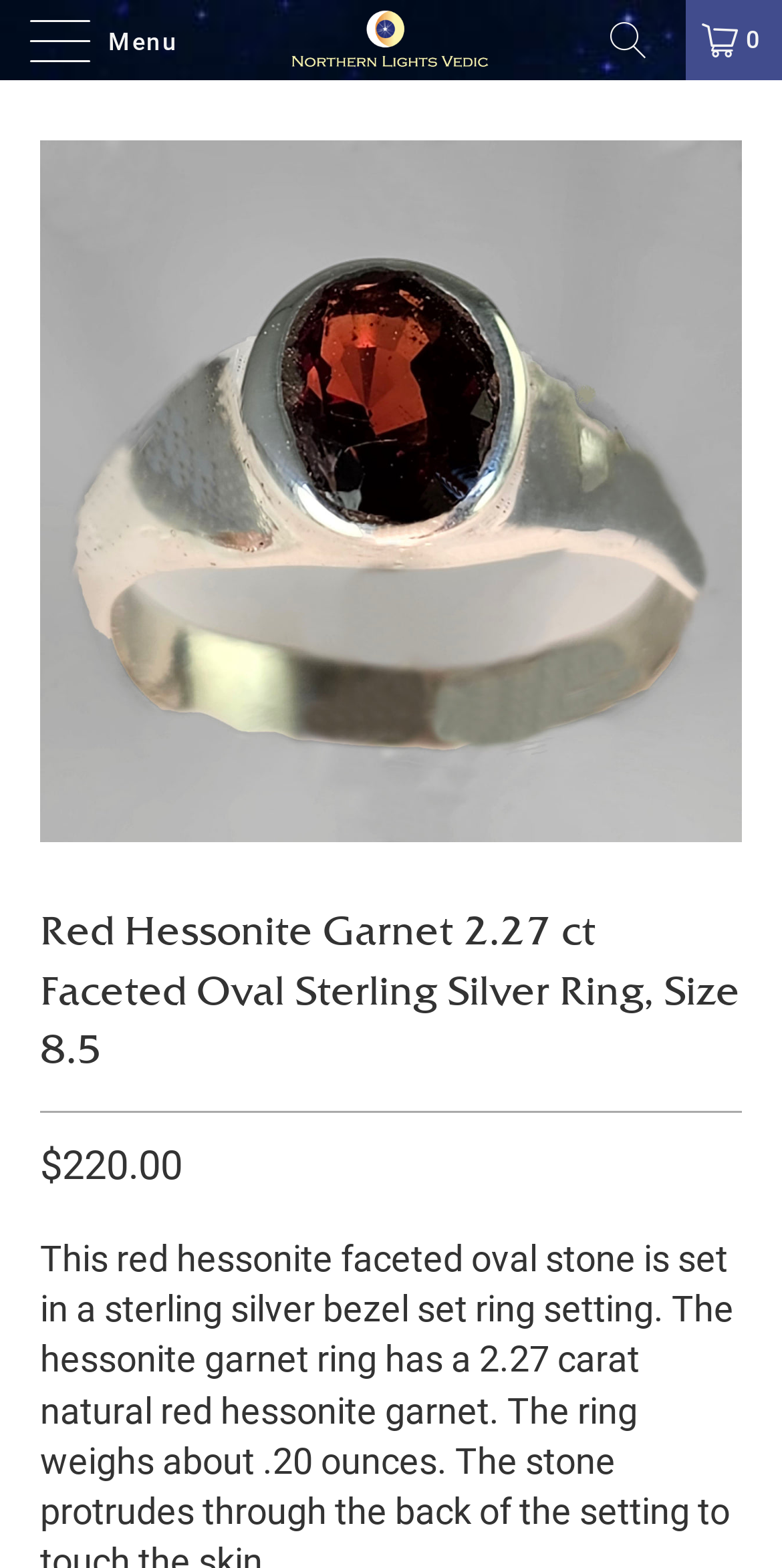Provide the bounding box coordinates of the HTML element this sentence describes: "0". The bounding box coordinates consist of four float numbers between 0 and 1, i.e., [left, top, right, bottom].

[0.878, 0.0, 1.0, 0.051]